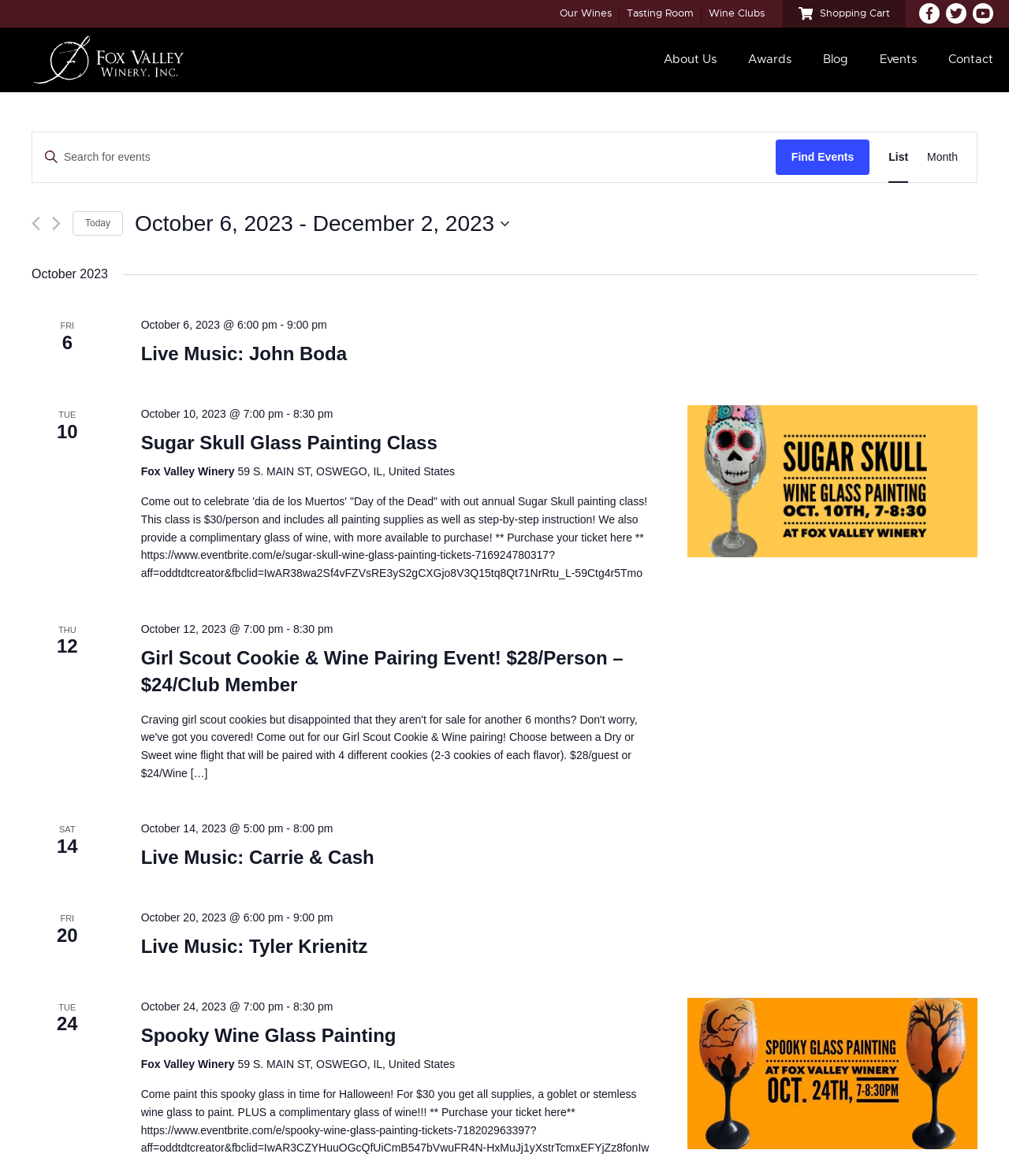Please find the bounding box coordinates of the element's region to be clicked to carry out this instruction: "Click to select today's date".

[0.072, 0.18, 0.122, 0.2]